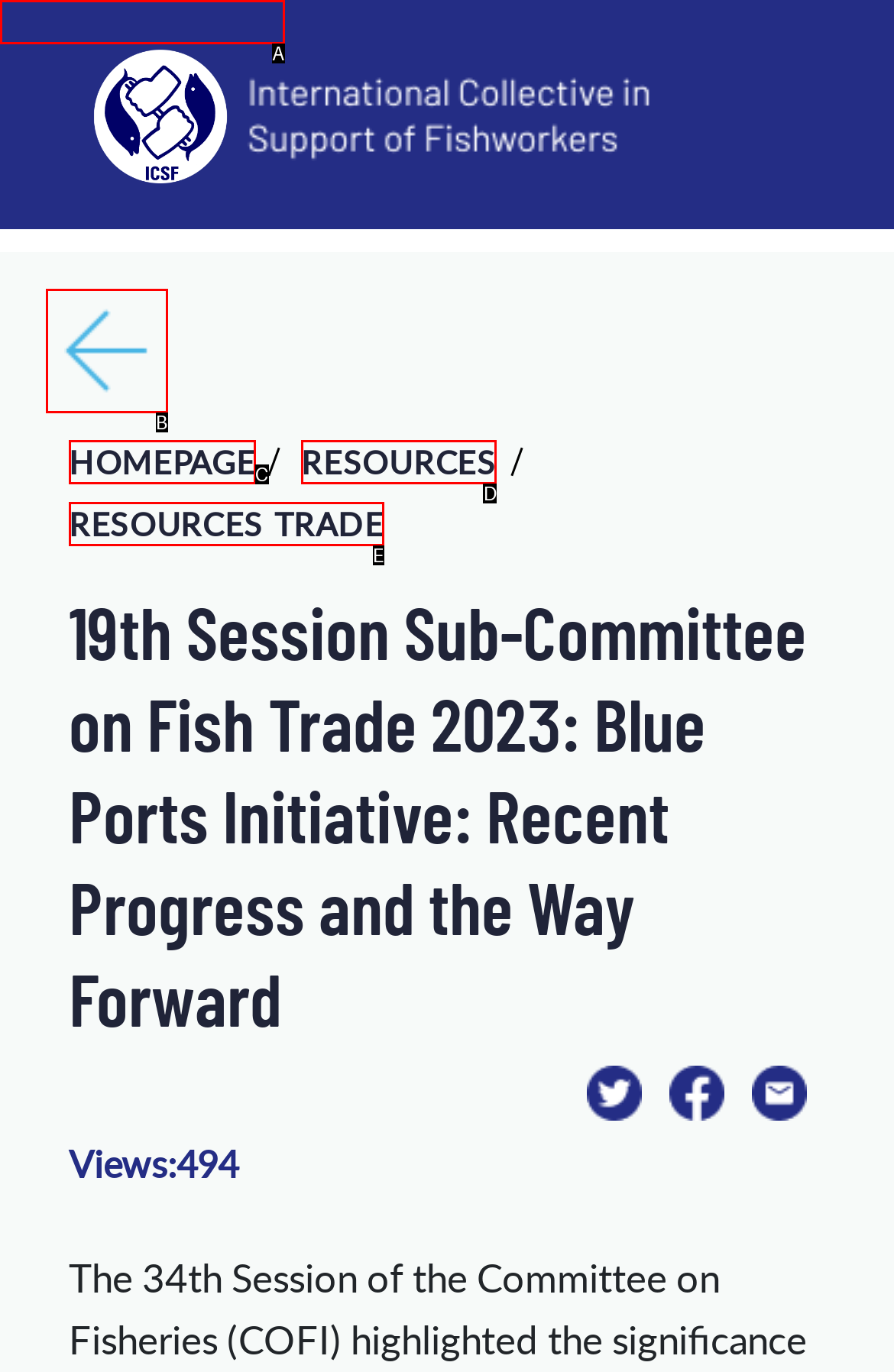Match the HTML element to the description: parent_node: HOMEPAGE. Answer with the letter of the correct option from the provided choices.

B